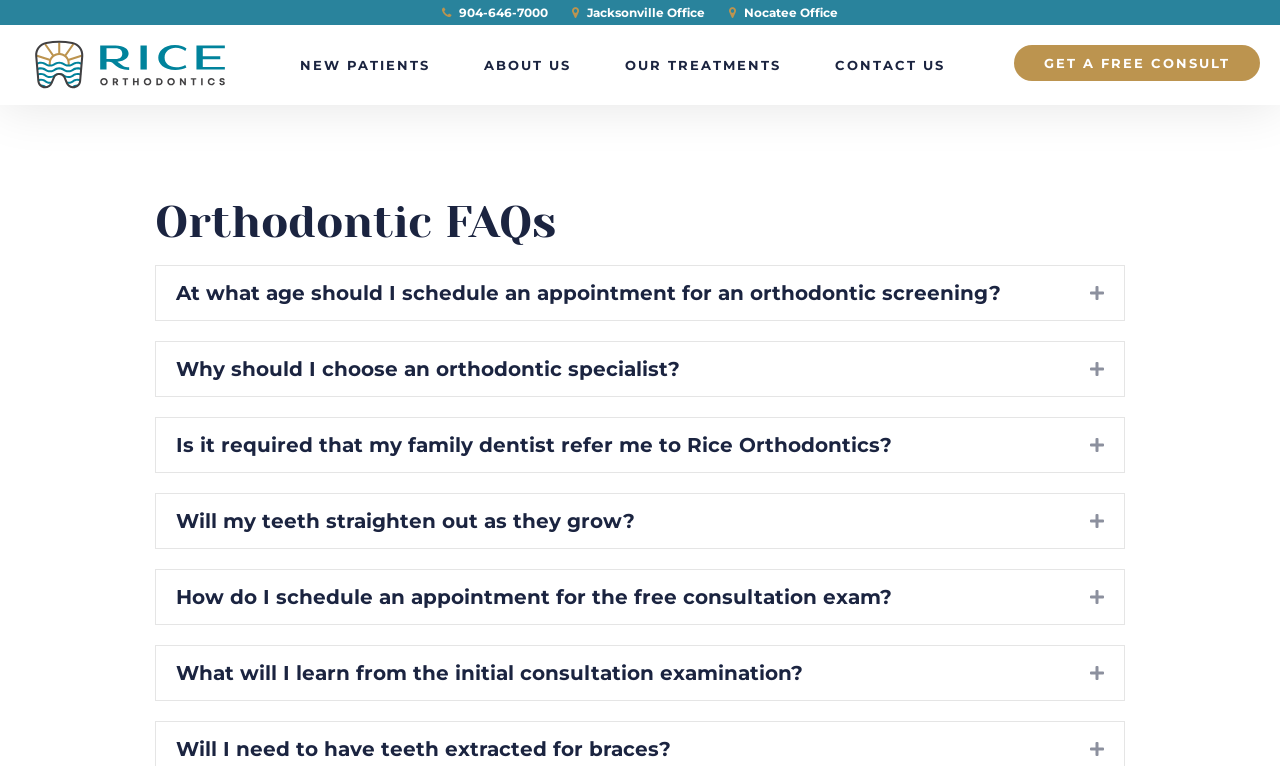Detail the various sections and features present on the webpage.

This webpage is about orthodontic FAQs, specifically from Rice Orthodontics in Jacksonville, FL. At the top, there is a logo of Rice Orthodontics, accompanied by a phone number and links to different office locations. Below the logo, there are links to various sections of the website, including "NEW PATIENTS", "ABOUT US", "OUR TREATMENTS", and "CONTACT US".

The main content of the page is a list of frequently asked questions about orthodontics, with 7 questions in total. Each question is presented as a tab that can be expanded to reveal the answer. The questions include "At what age should I schedule an appointment for an orthodontic screening?", "Why should I choose an orthodontic specialist?", and "Will my teeth straighten out as they grow?". 

On the right side of the page, there is a call-to-action button "GET A FREE CONSULT" that encourages visitors to schedule a consultation. Overall, the webpage is designed to provide helpful information to individuals who are considering orthodontic treatment and want to learn more about the process.